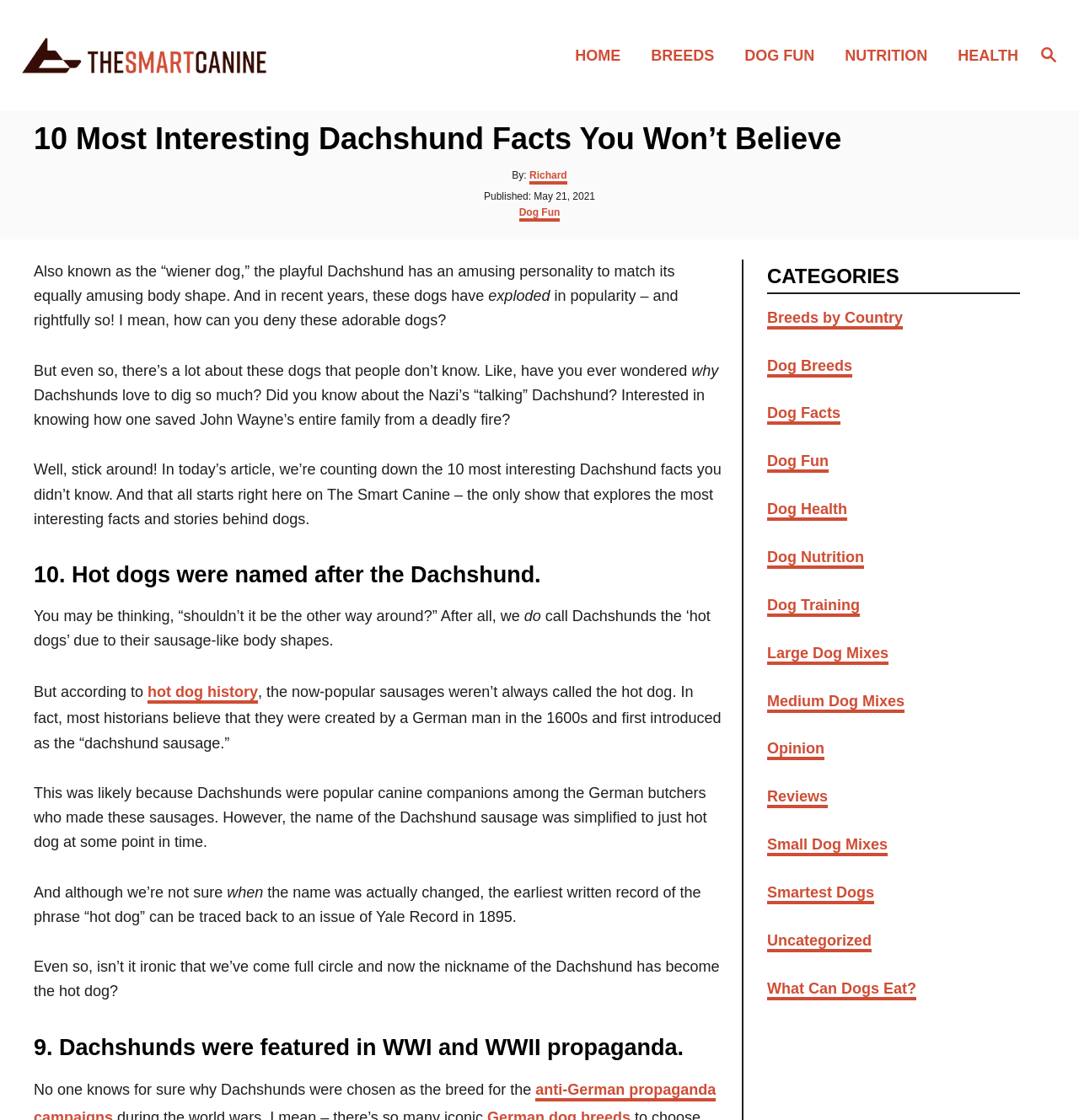Kindly respond to the following question with a single word or a brief phrase: 
What is the author of the article?

Richard